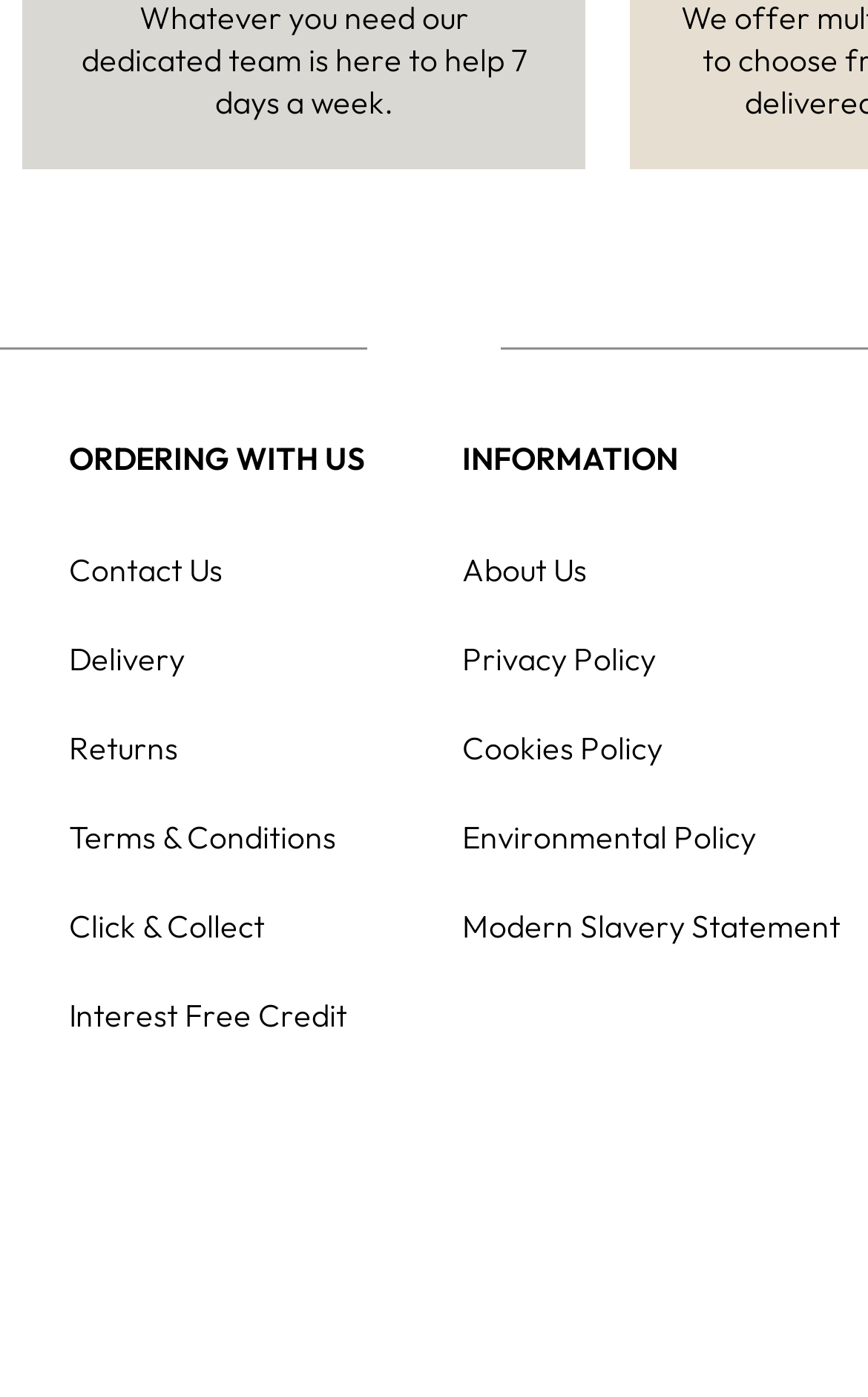How many sections are present on the webpage?
Based on the image, give a one-word or short phrase answer.

2